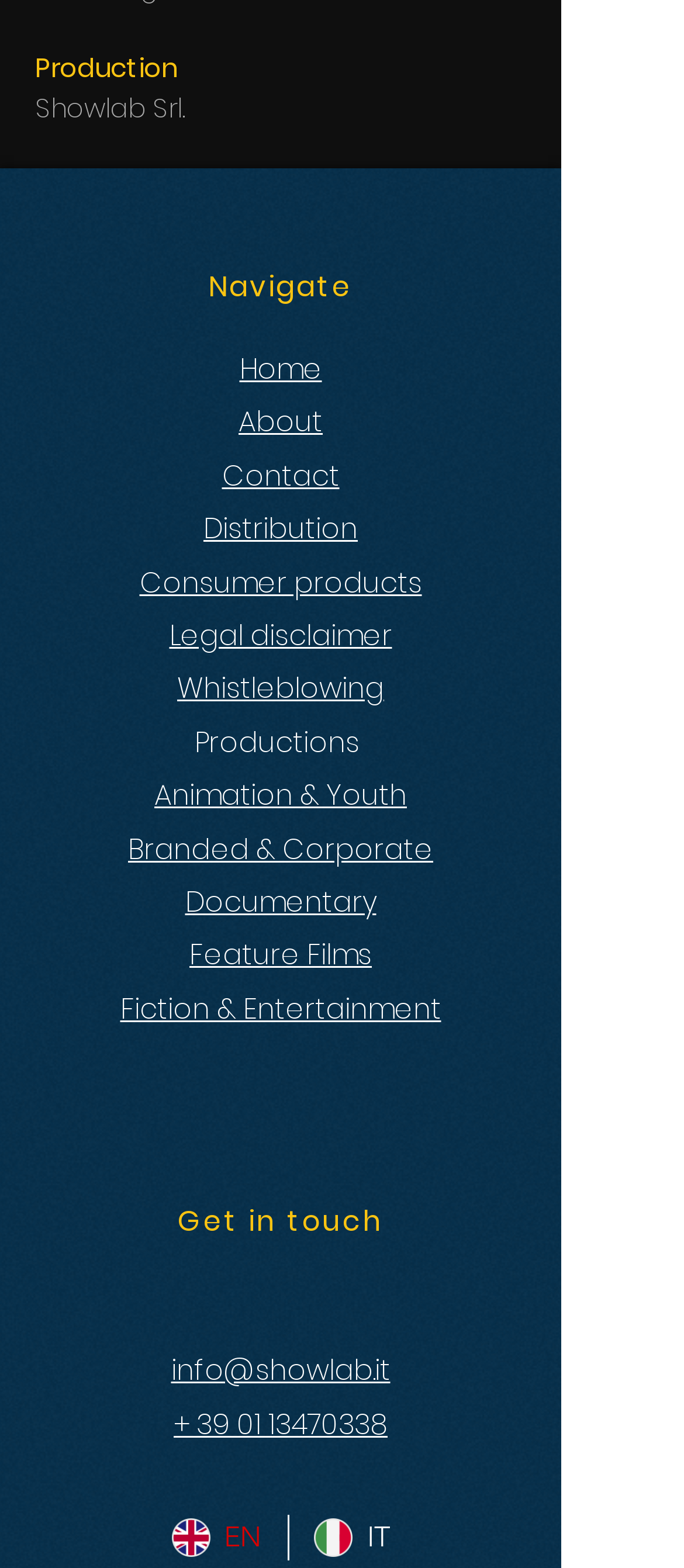Use one word or a short phrase to answer the question provided: 
What is the last link in the navigation menu?

Whistleblowing